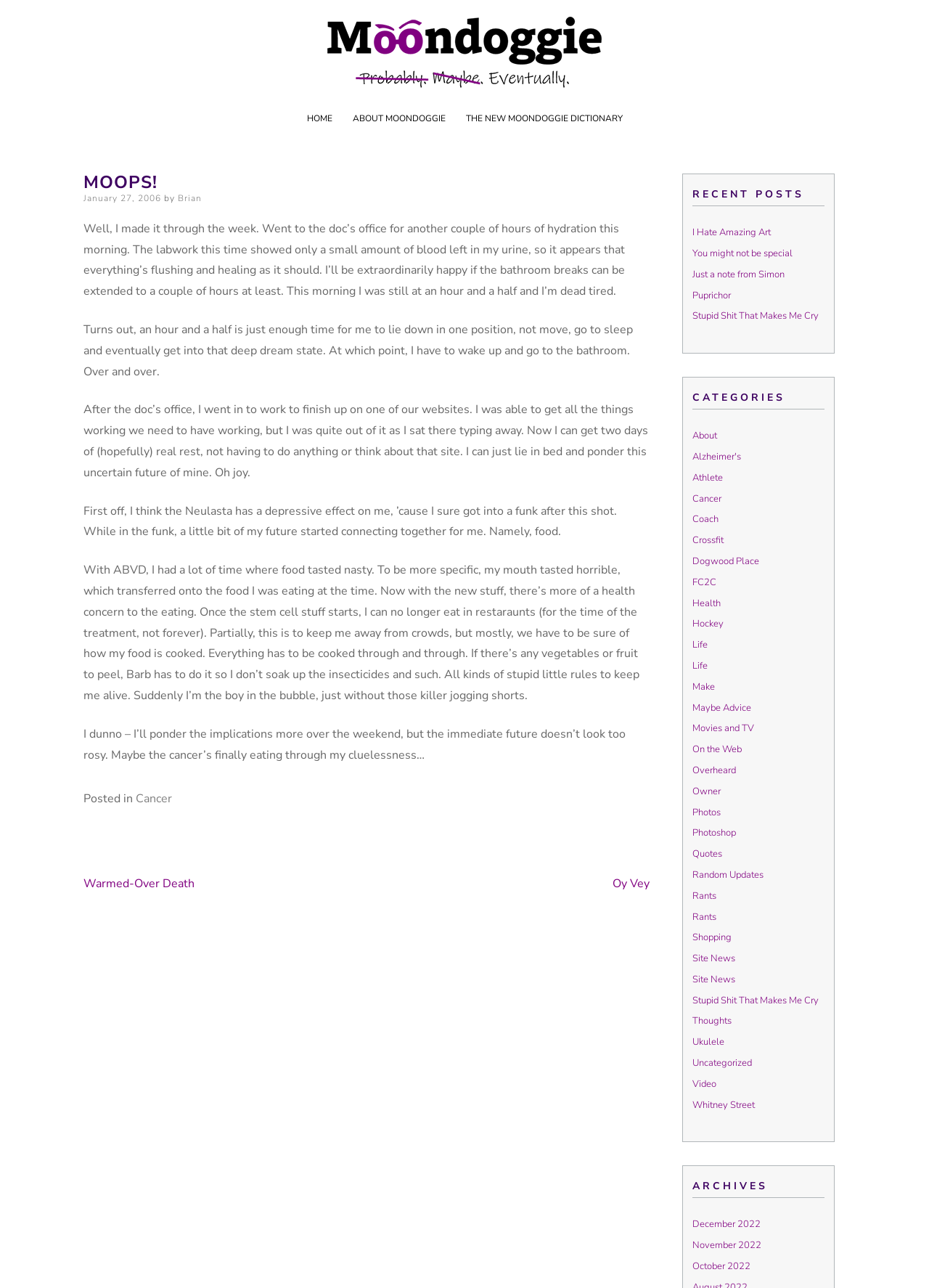What is the author's current health concern?
Analyze the image and deliver a detailed answer to the question.

Based on the content of the webpage, specifically the article section, it is clear that the author is writing about their health issues, and cancer is mentioned as the current health concern.